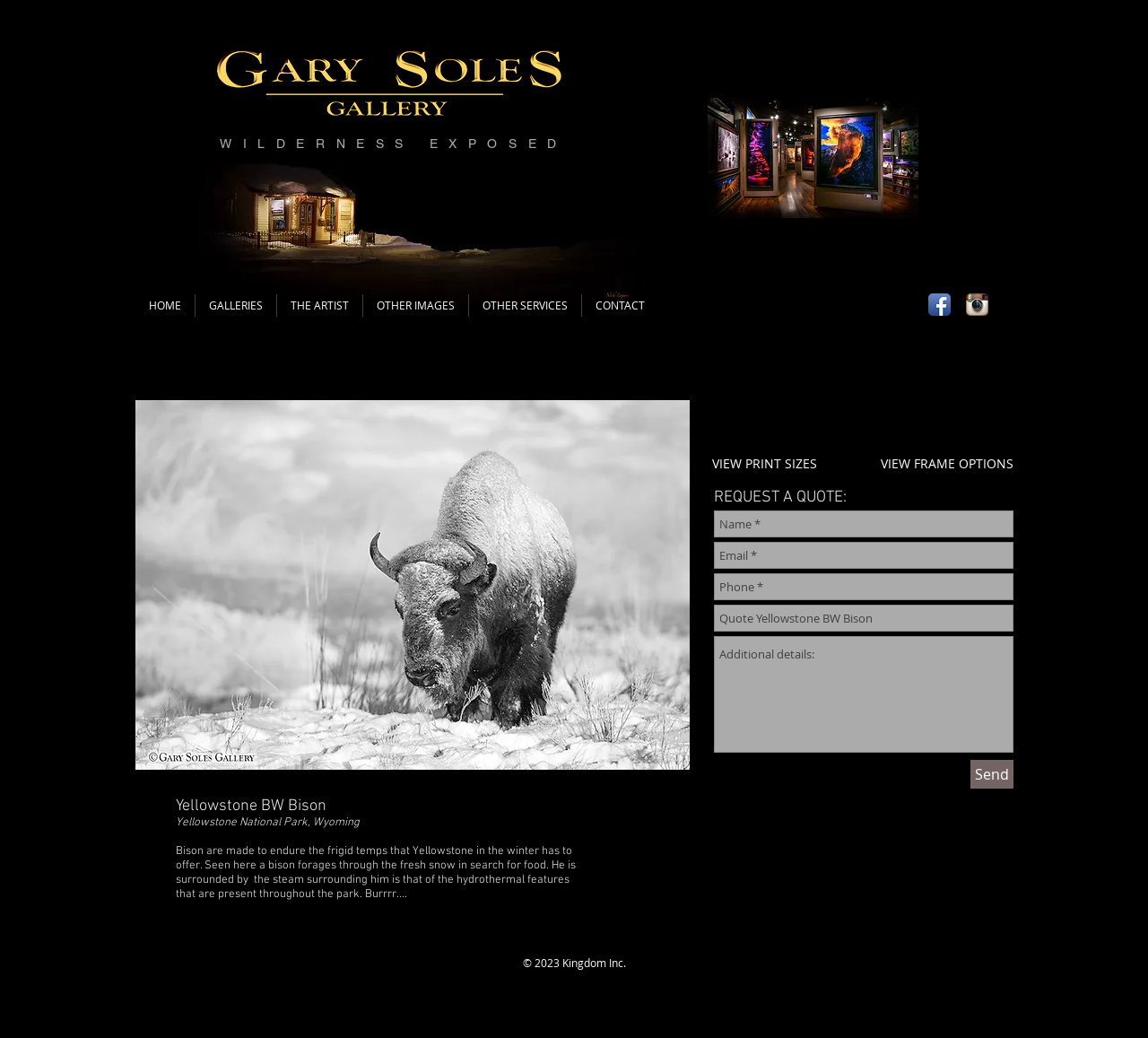Please locate the bounding box coordinates of the element that should be clicked to complete the given instruction: "View the GALLERIES".

[0.17, 0.283, 0.241, 0.305]